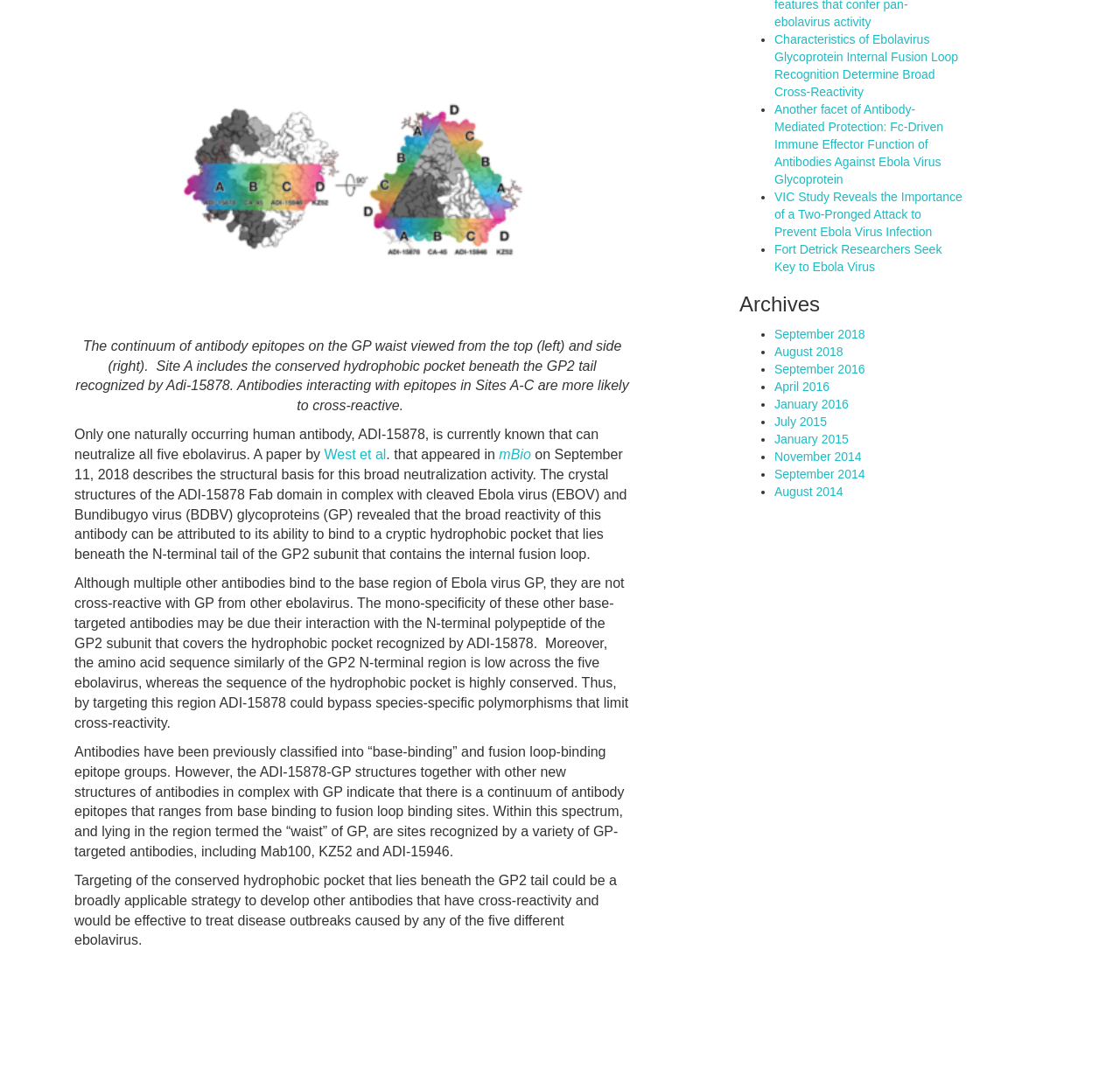Locate the UI element described as follows: "mBio". Return the bounding box coordinates as four float numbers between 0 and 1 in the order [left, top, right, bottom].

[0.446, 0.416, 0.474, 0.43]